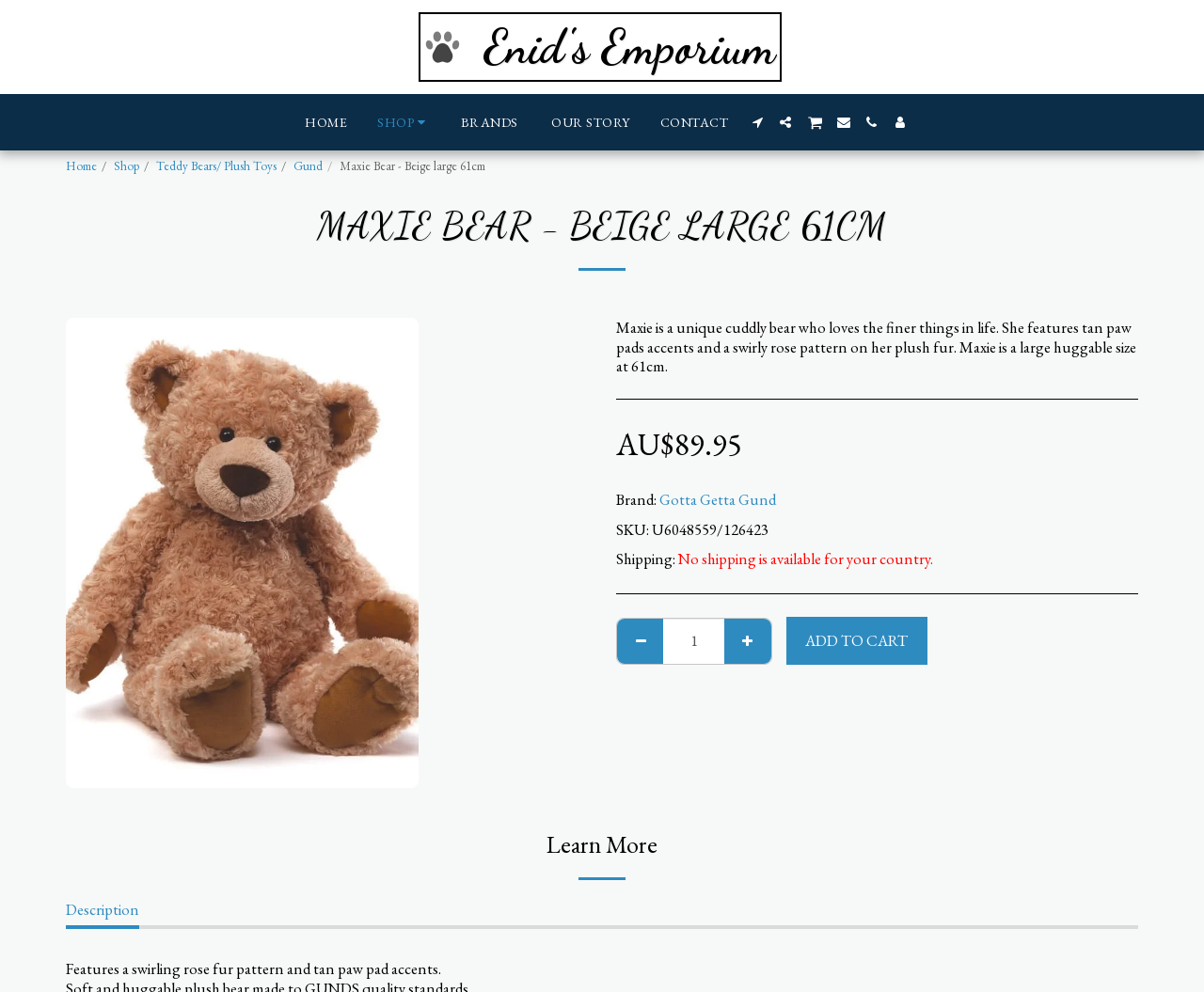Locate the bounding box of the UI element described by: "Enid's Emporium" in the given webpage screenshot.

[0.347, 0.0, 0.653, 0.095]